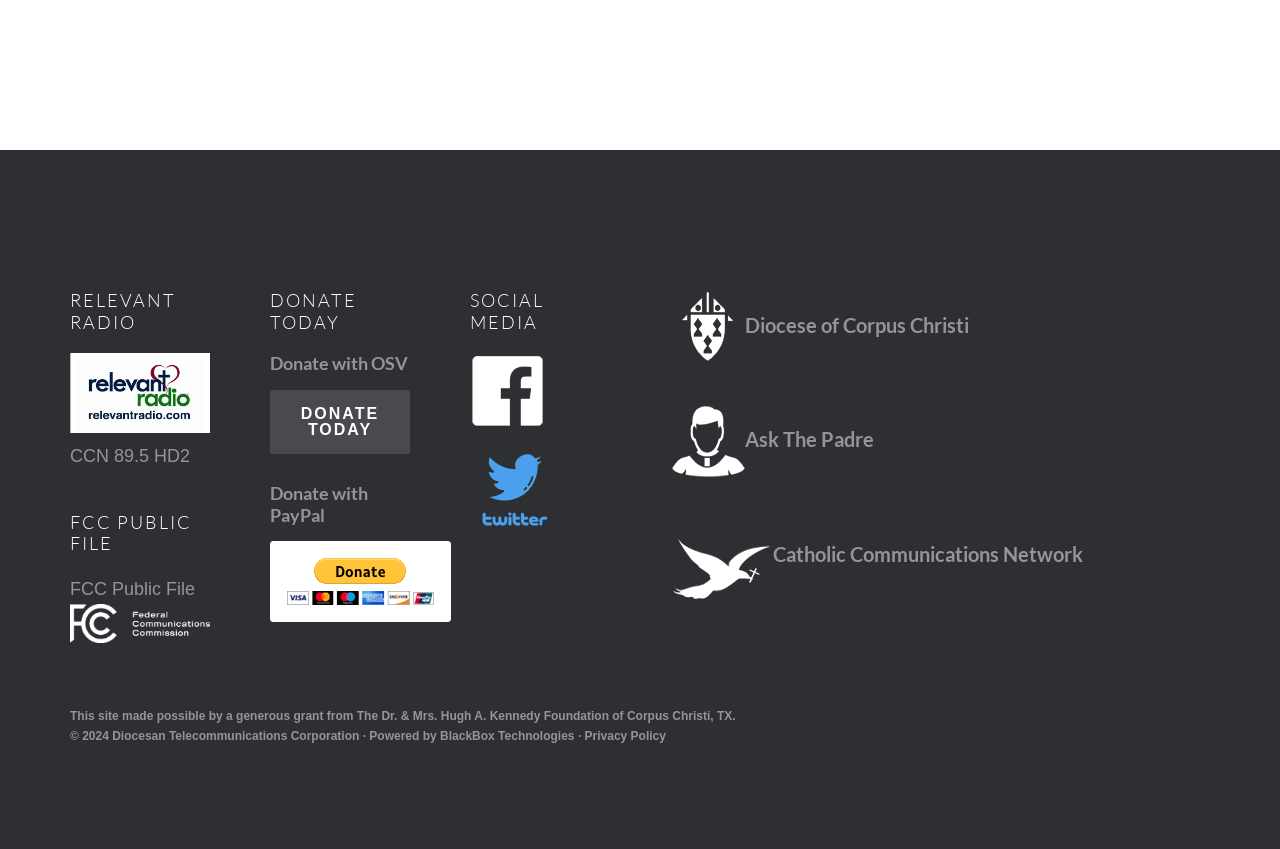Using the element description: "Catholic Communications Network", determine the bounding box coordinates. The coordinates should be in the format [left, top, right, bottom], with values between 0 and 1.

[0.523, 0.611, 0.945, 0.739]